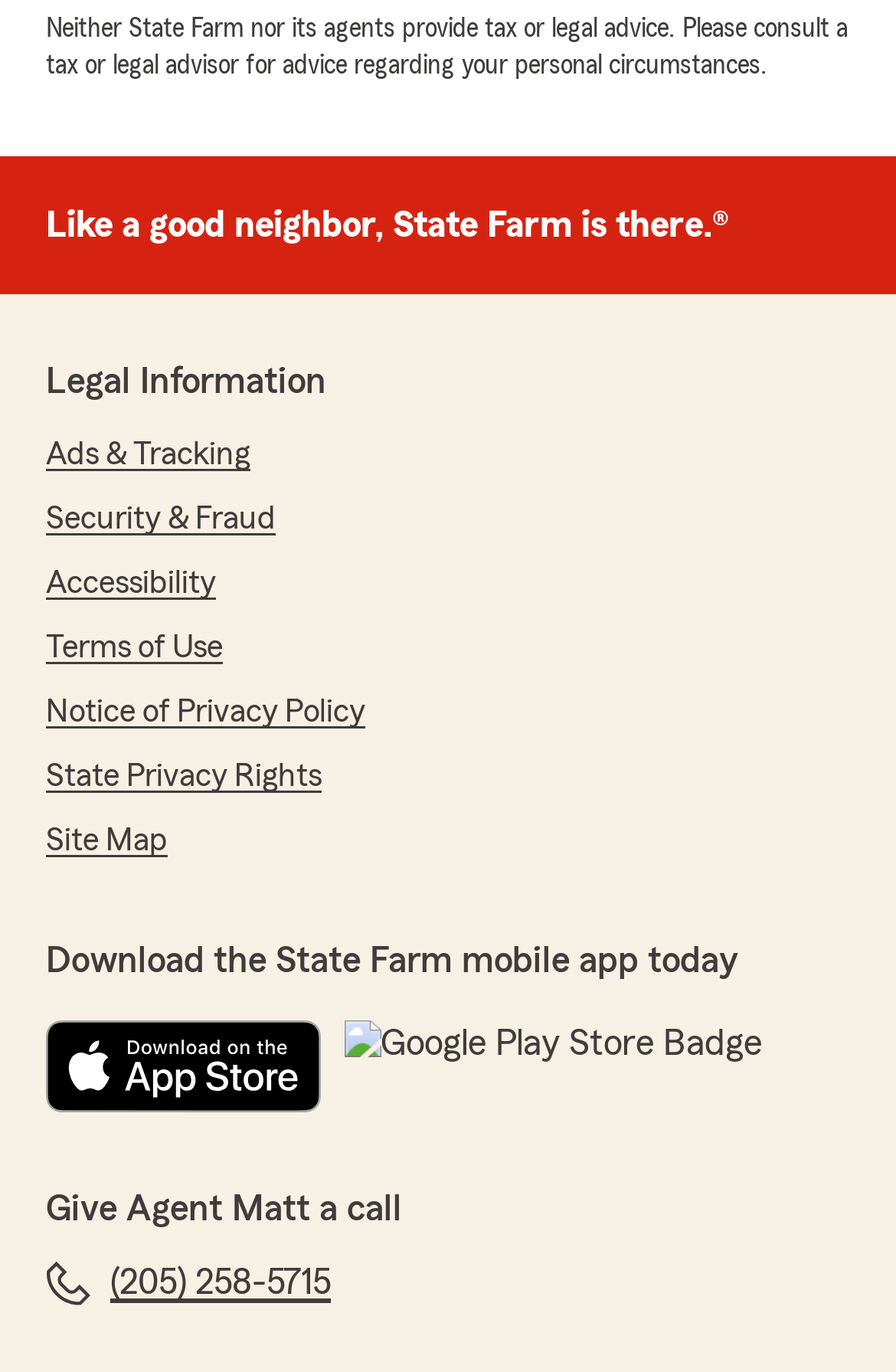Kindly respond to the following question with a single word or a brief phrase: 
What is the purpose of the link 'Notice of Privacy Policy'?

To provide information about privacy policy